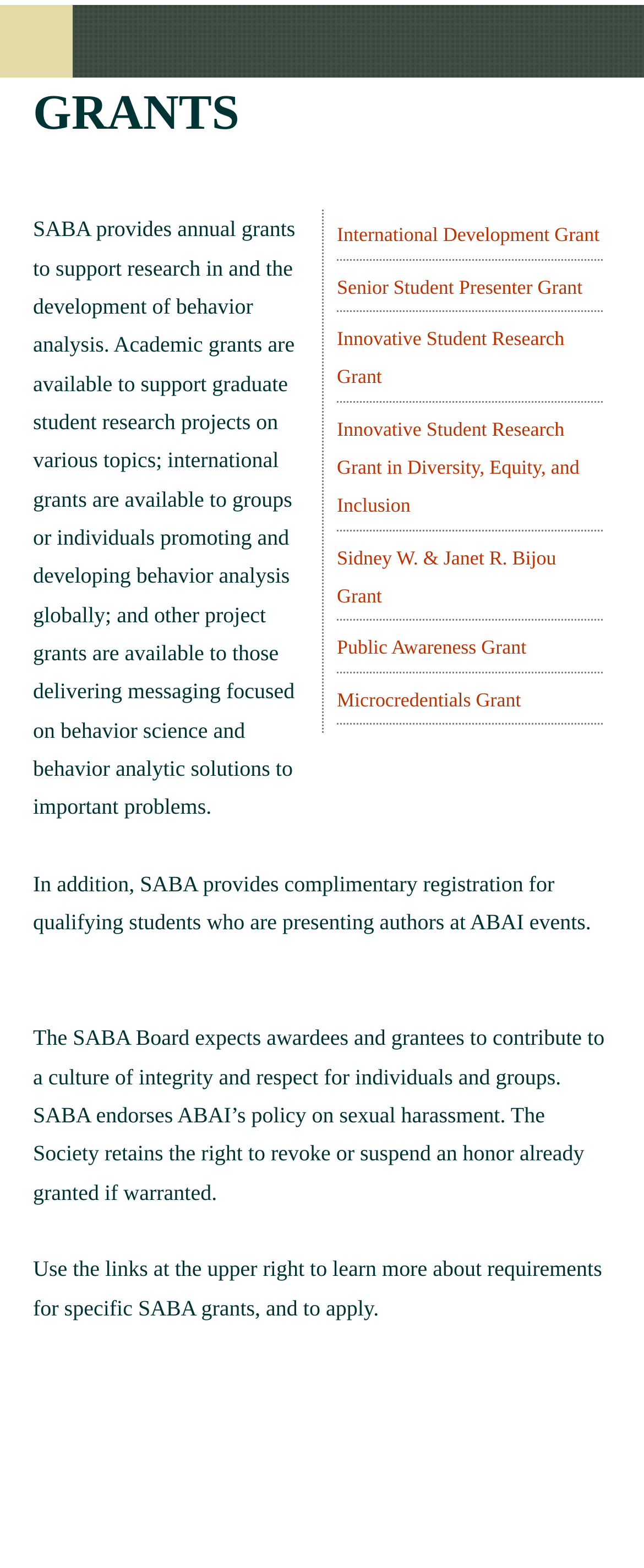How many types of grants are listed on the webpage?
Please analyze the image and answer the question with as much detail as possible.

The webpage lists seven types of grants, including International Development Grant, Senior Student Presenter Grant, Innovative Student Research Grant, Innovative Student Research Grant in Diversity, Equity, and Inclusion, Sidney W. & Janet R. Bijou Grant, Public Awareness Grant, and Microcredentials Grant.